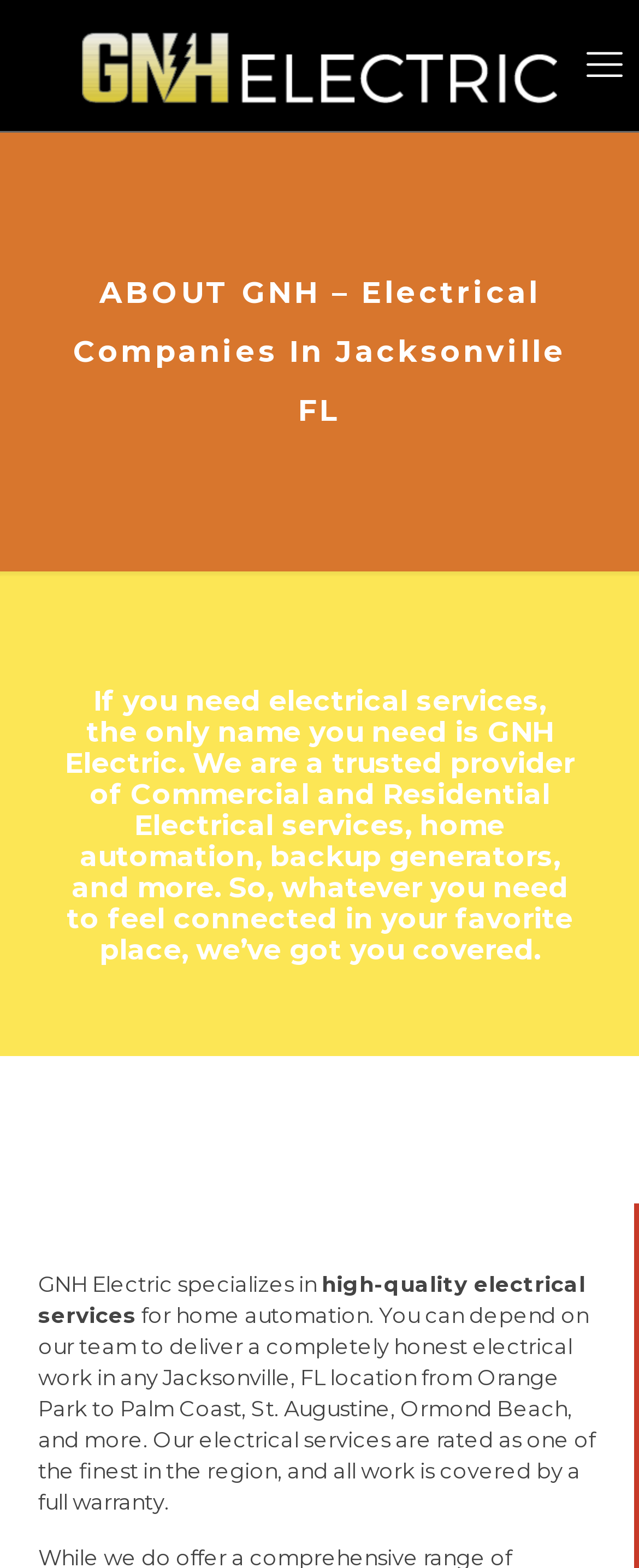What is the reputation of GNH Electric's services?
Based on the screenshot, provide a one-word or short-phrase response.

One of the finest